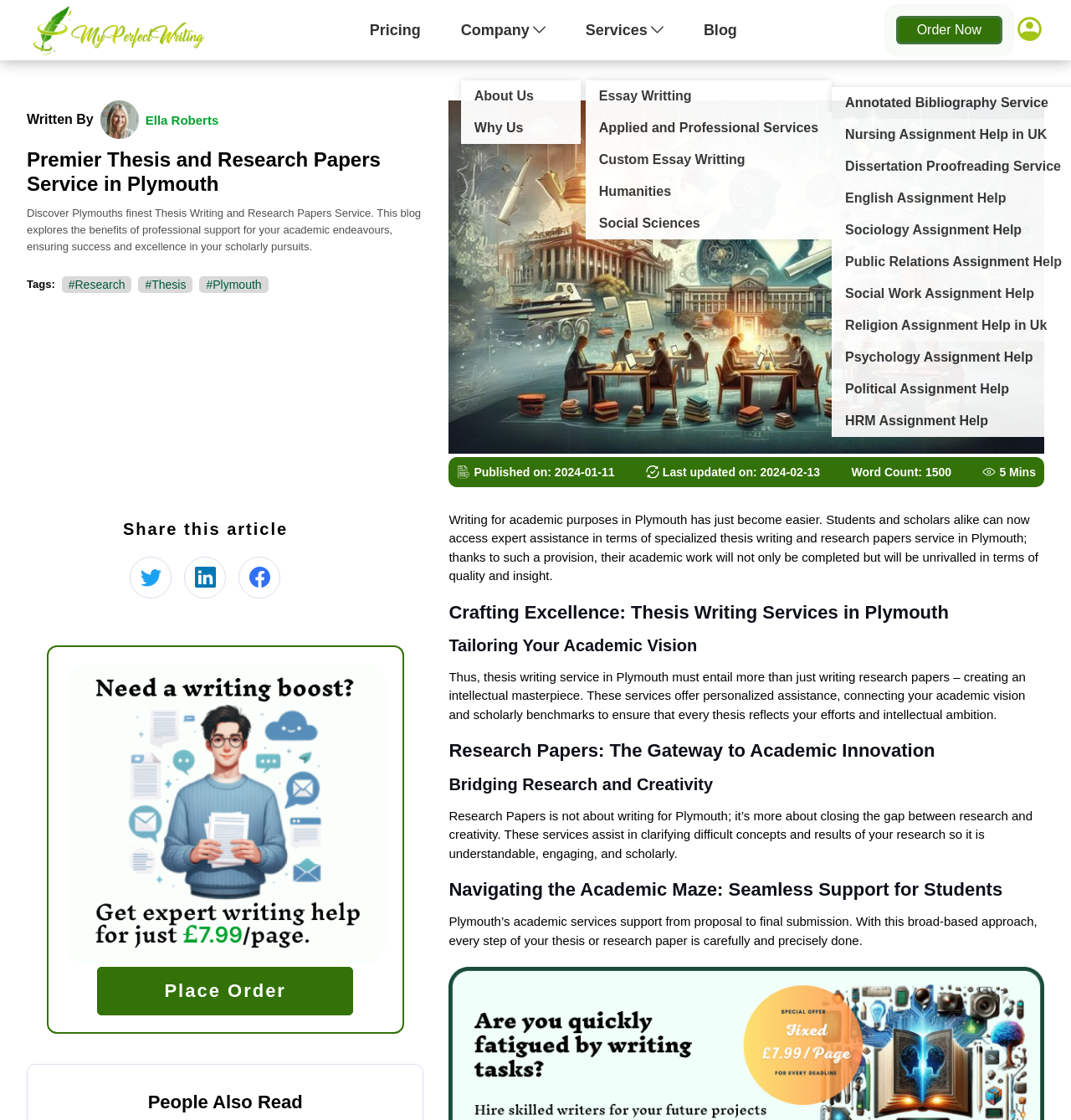What is the company name?
Please give a detailed and elaborate answer to the question.

The webpage does not explicitly mention the company name. Although there is a 'Company' tab, it does not provide the company name.